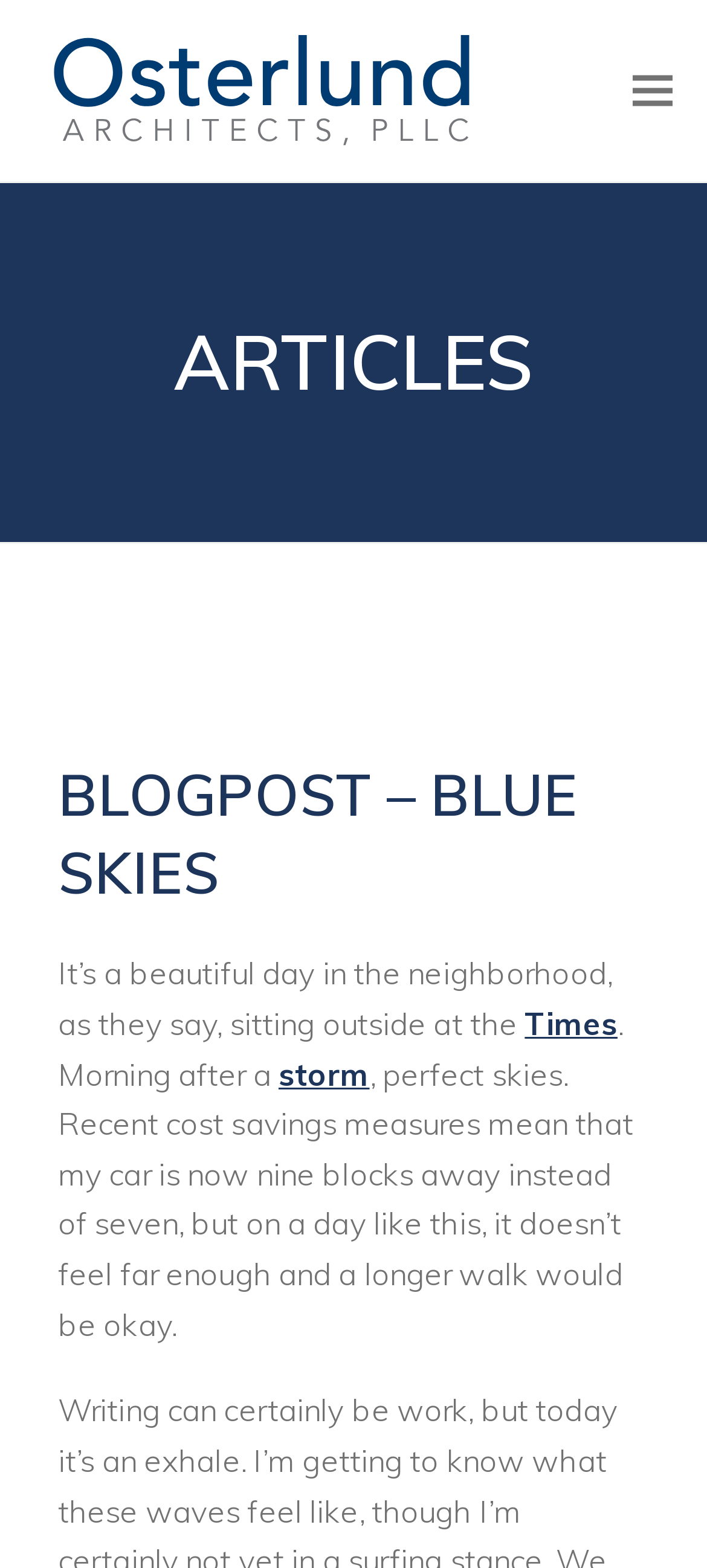Respond to the following question with a brief word or phrase:
What is the author sitting outside at?

the Times